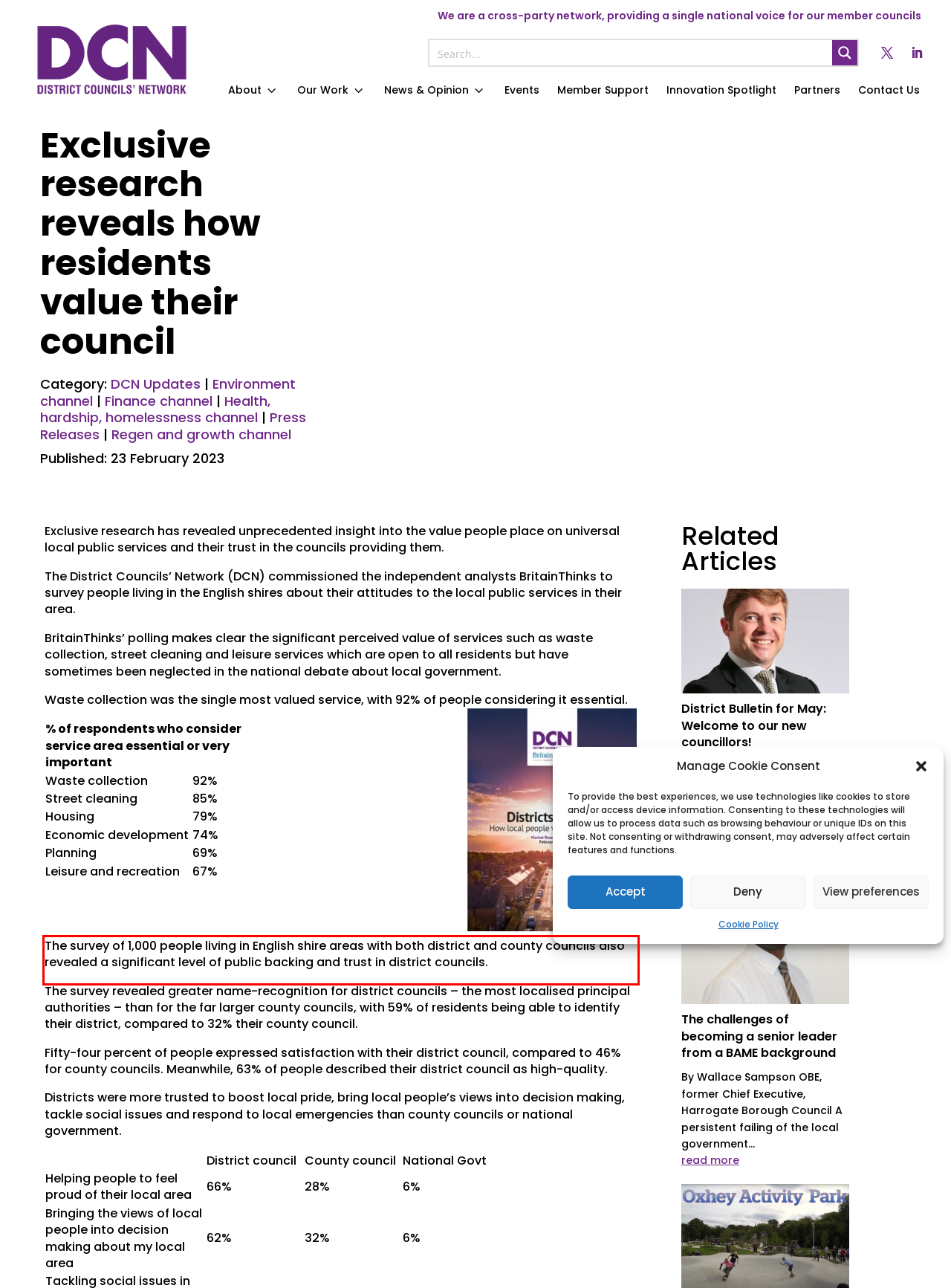There is a UI element on the webpage screenshot marked by a red bounding box. Extract and generate the text content from within this red box.

The survey of 1,000 people living in English shire areas with both district and county councils also revealed a significant level of public backing and trust in district councils.